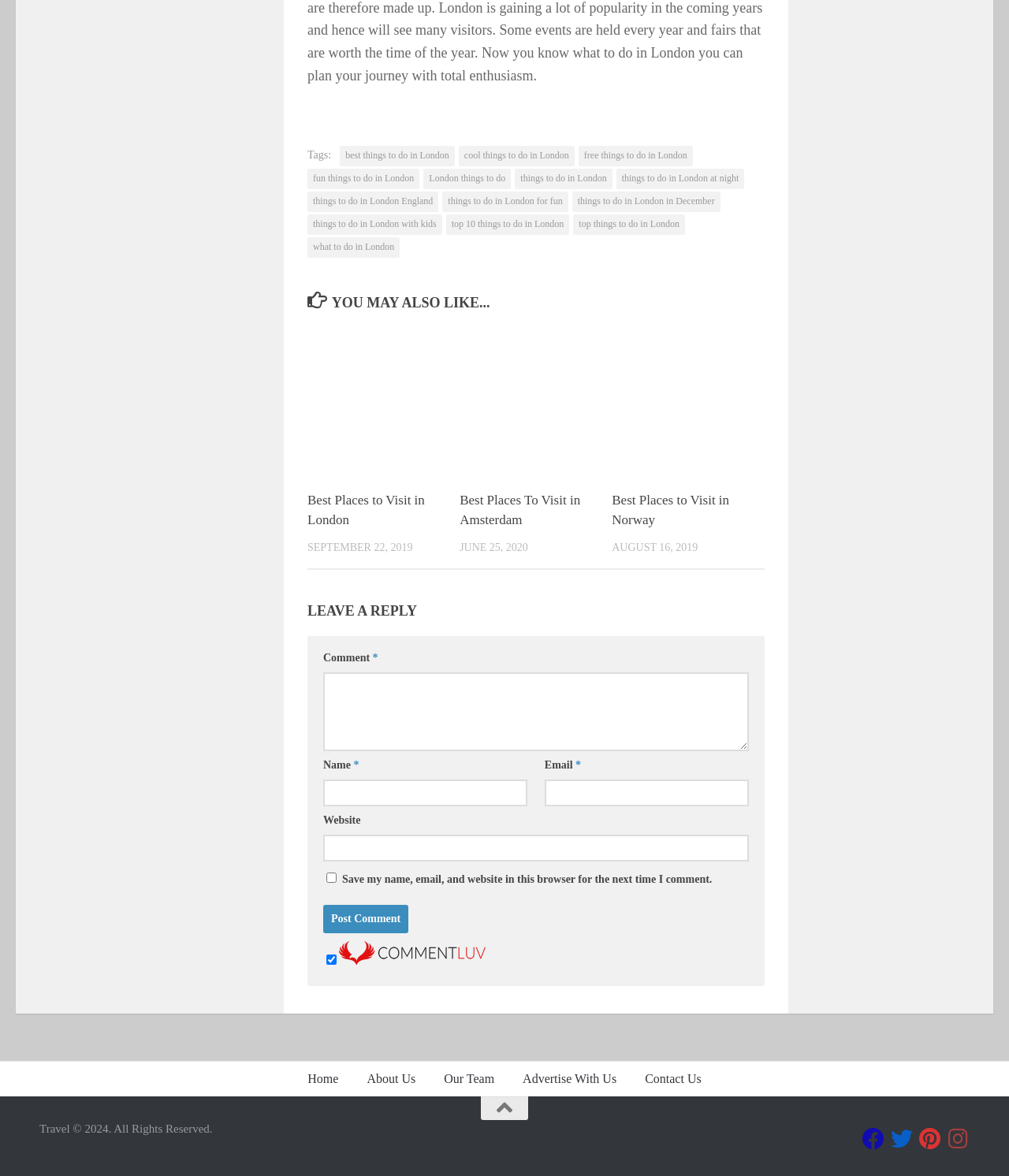Respond with a single word or phrase to the following question:
How many articles are shown on this webpage?

3